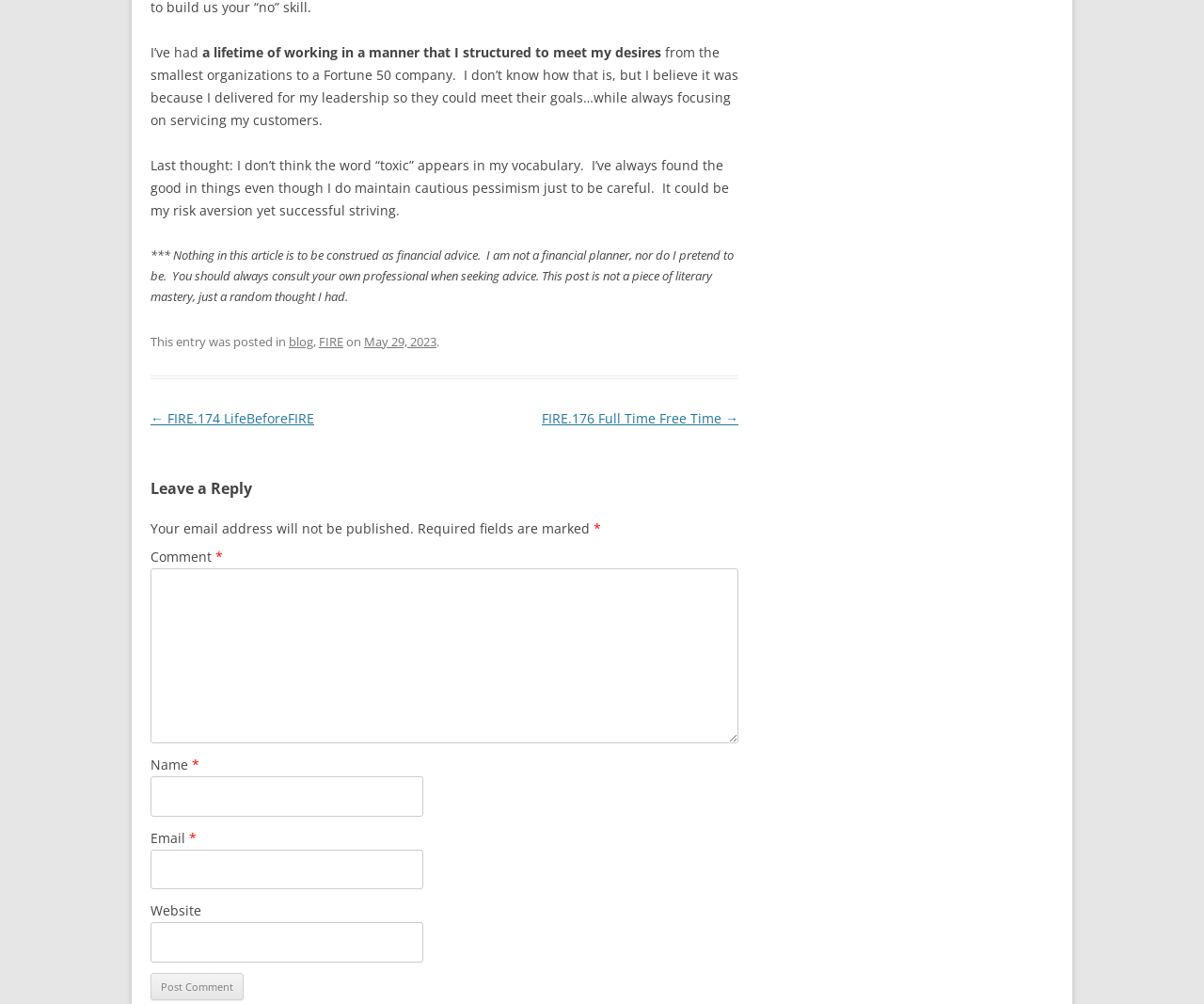Indicate the bounding box coordinates of the clickable region to achieve the following instruction: "Enter your comment."

[0.125, 0.566, 0.613, 0.74]